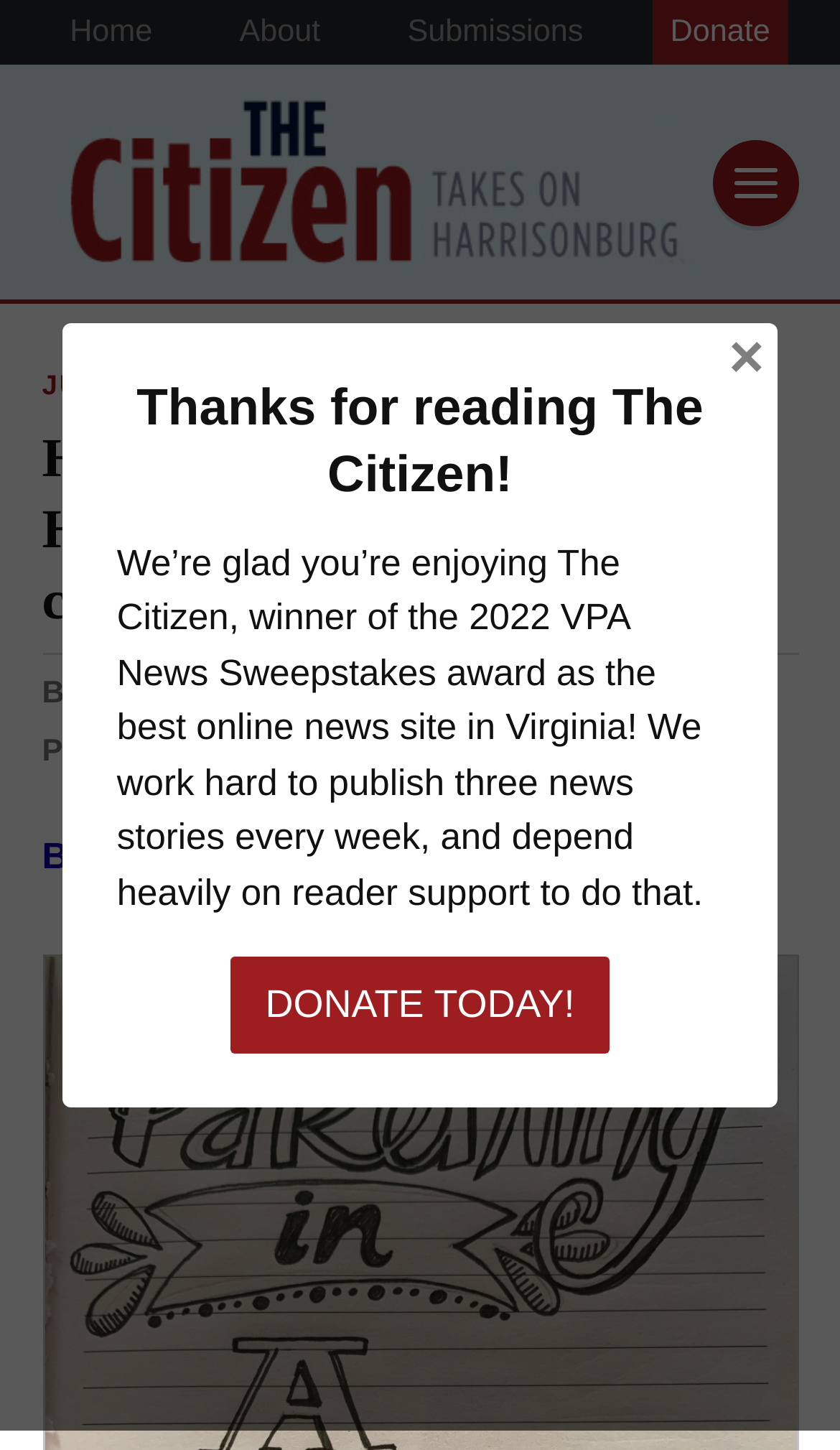Extract the main heading from the webpage content.

Here’s a time capsule of some of Harrisonburg’s COVID-19 time capsules